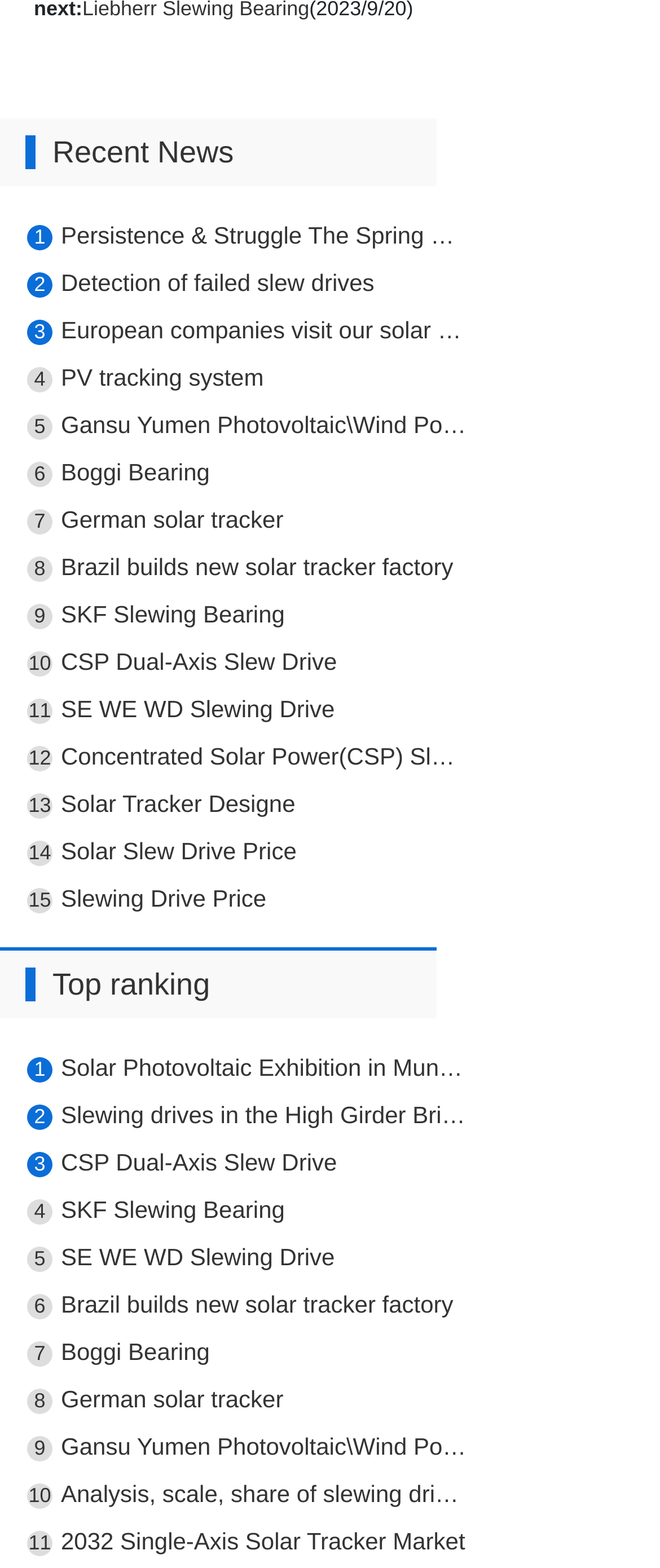Identify the bounding box coordinates of the specific part of the webpage to click to complete this instruction: "View the news 'European companies visit our solar reducer production line'".

[0.041, 0.195, 0.708, 0.225]